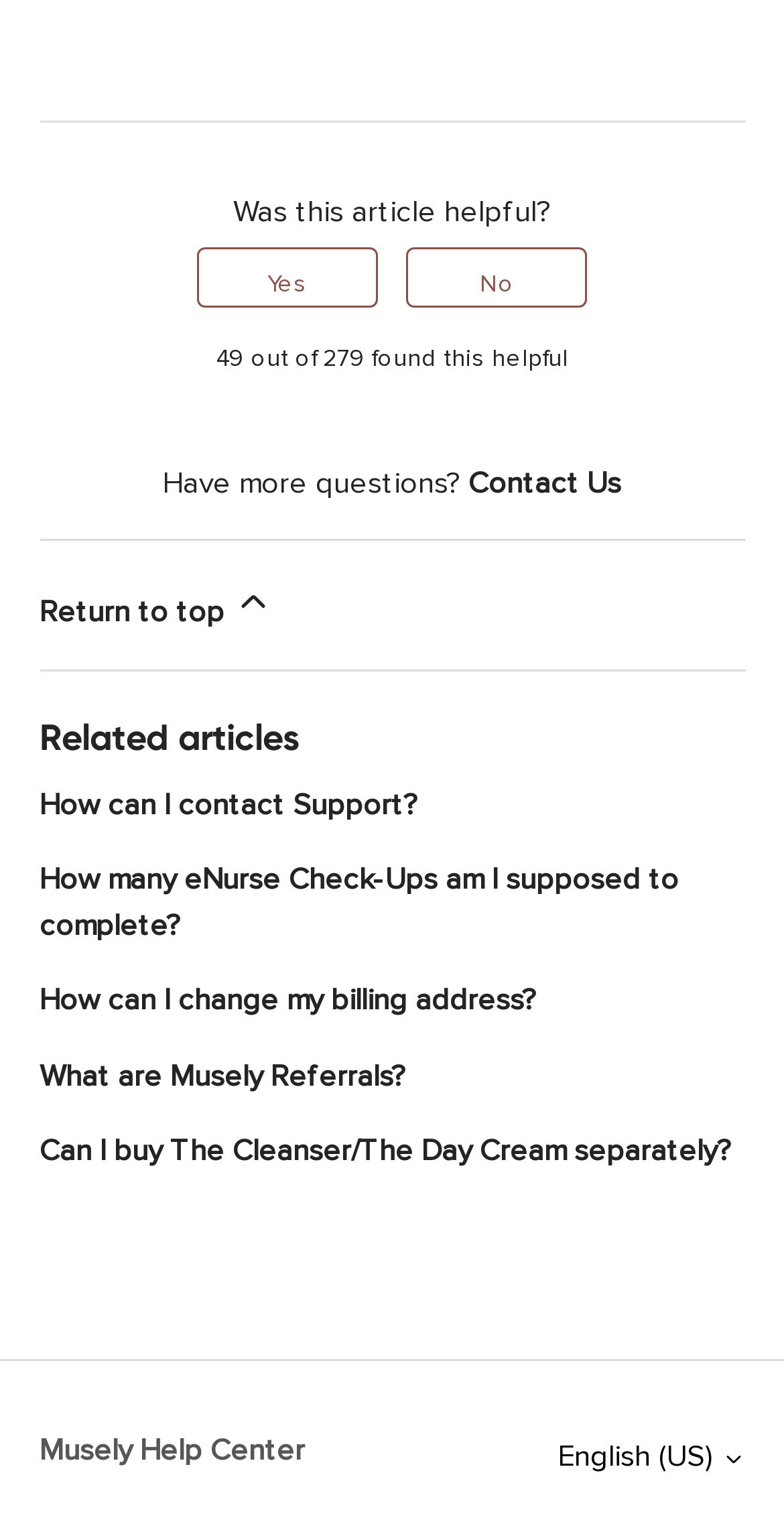Give a concise answer of one word or phrase to the question: 
What is the purpose of the buttons in the footer?

Rate article helpfulness